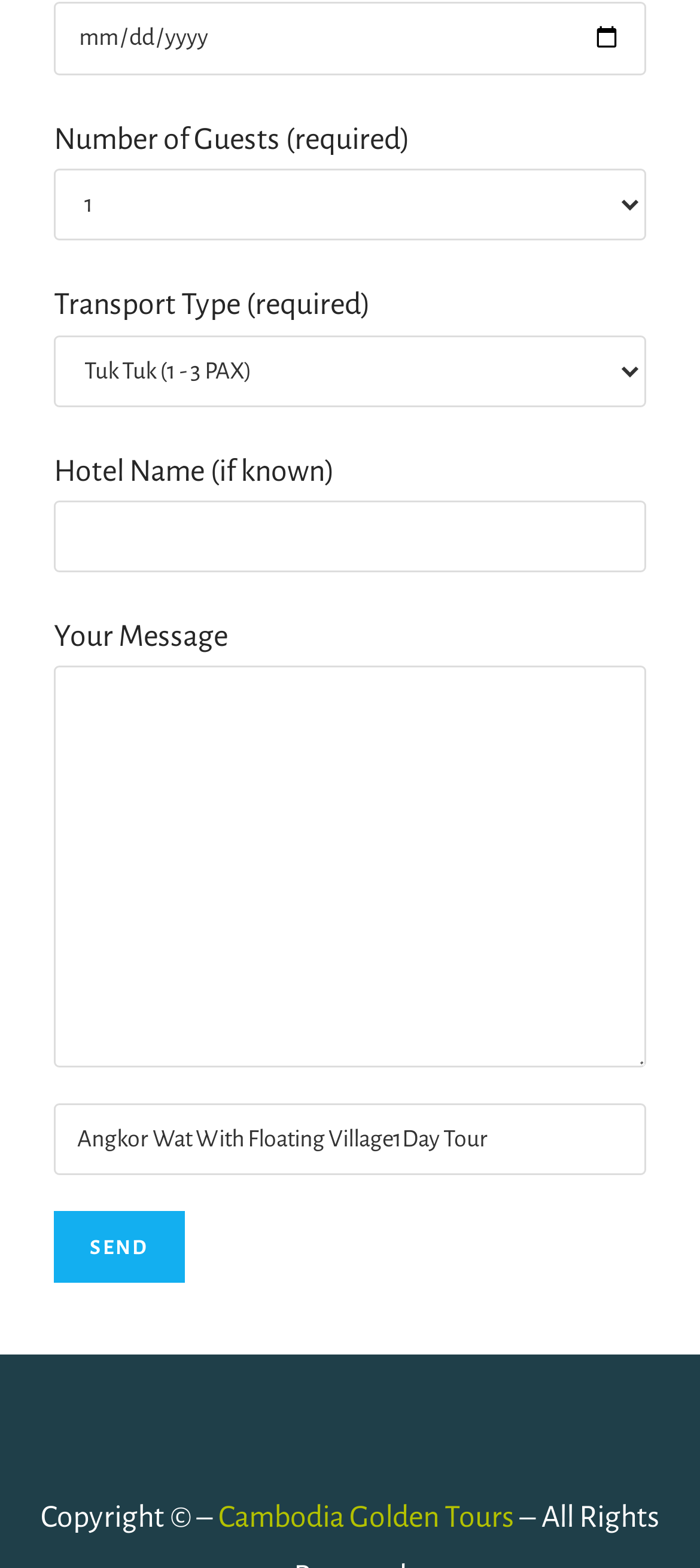Please reply to the following question with a single word or a short phrase:
What is the default text in the 'Hotel Name' field?

None